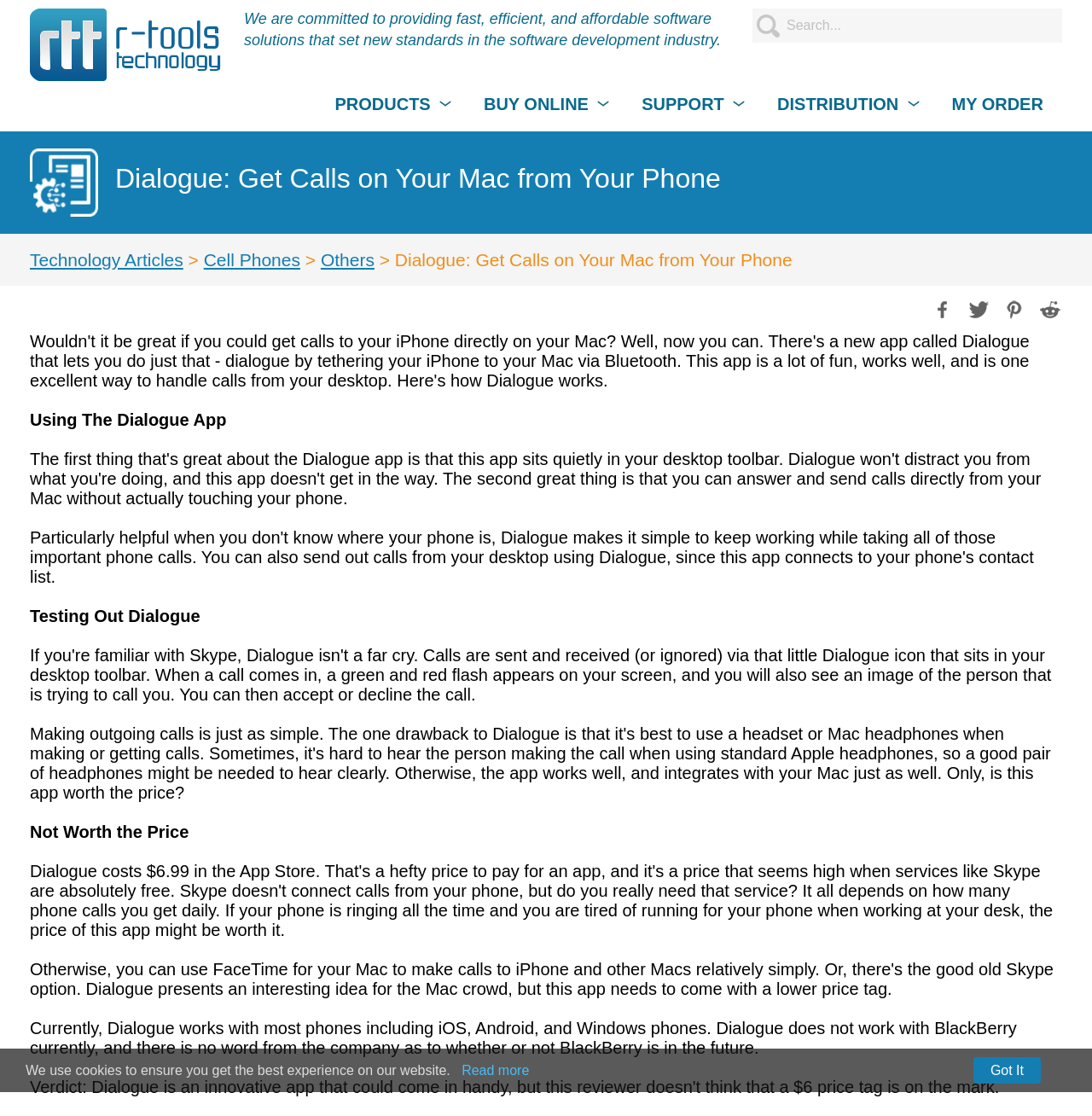How many social media sharing options are available?
Examine the webpage screenshot and provide an in-depth answer to the question.

I found the social media sharing options by looking at the bottom right corner of the webpage, where I saw four links with text 'Share on Facebook', 'Share on Twitter', 'Share on Pinterest', and 'Share on Reddit', each accompanied by an image.